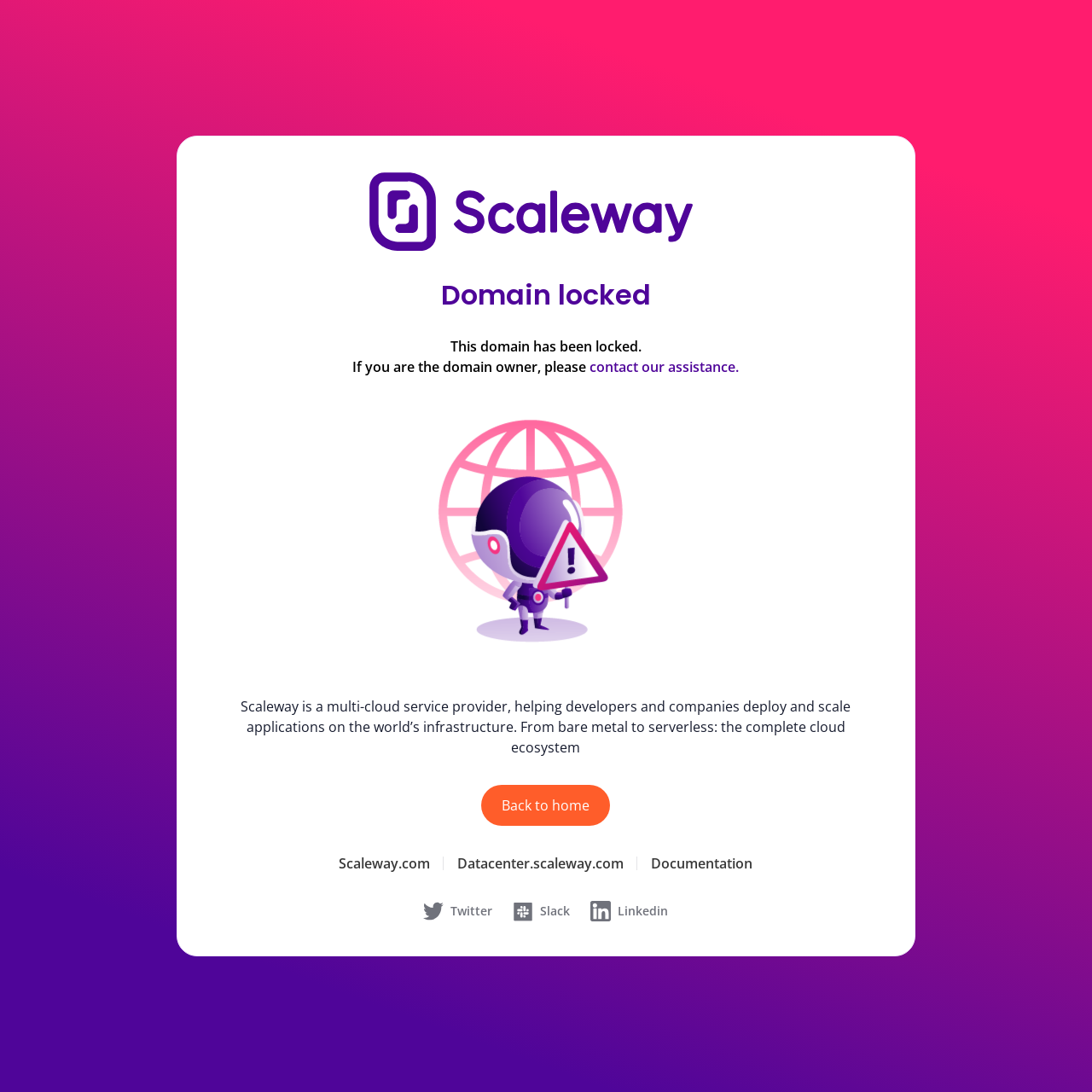Please identify the bounding box coordinates of the clickable area that will fulfill the following instruction: "Go back to home". The coordinates should be in the format of four float numbers between 0 and 1, i.e., [left, top, right, bottom].

[0.441, 0.719, 0.559, 0.756]